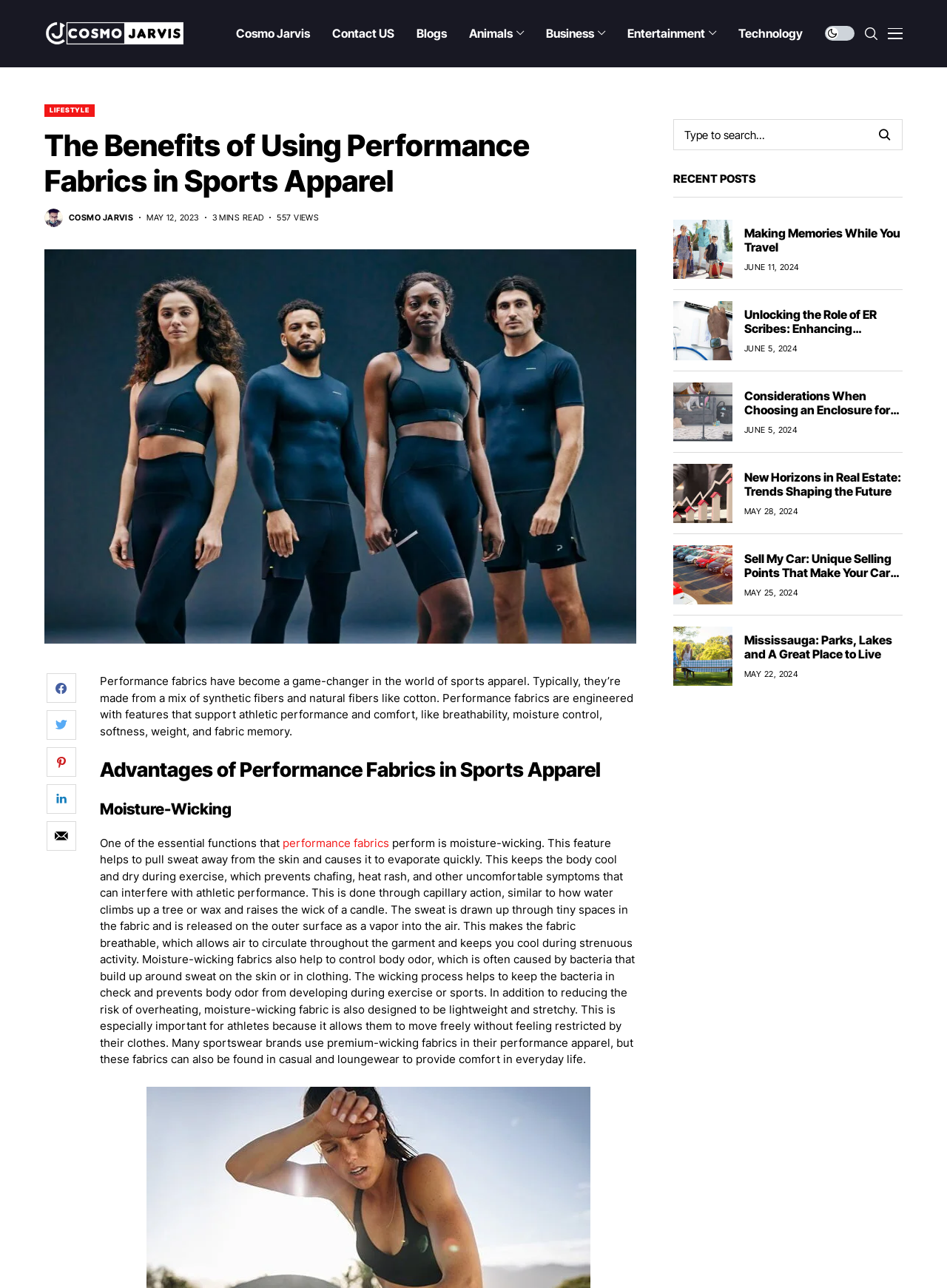Specify the bounding box coordinates of the area to click in order to follow the given instruction: "Click on the 'Technology' link."

[0.78, 0.0, 0.848, 0.052]